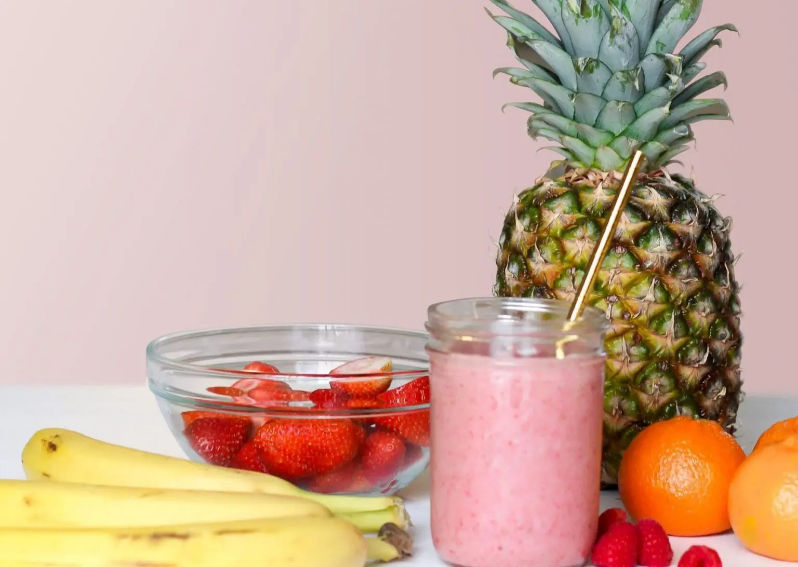How many types of fruits are displayed in the image?
Using the screenshot, give a one-word or short phrase answer.

At least 5